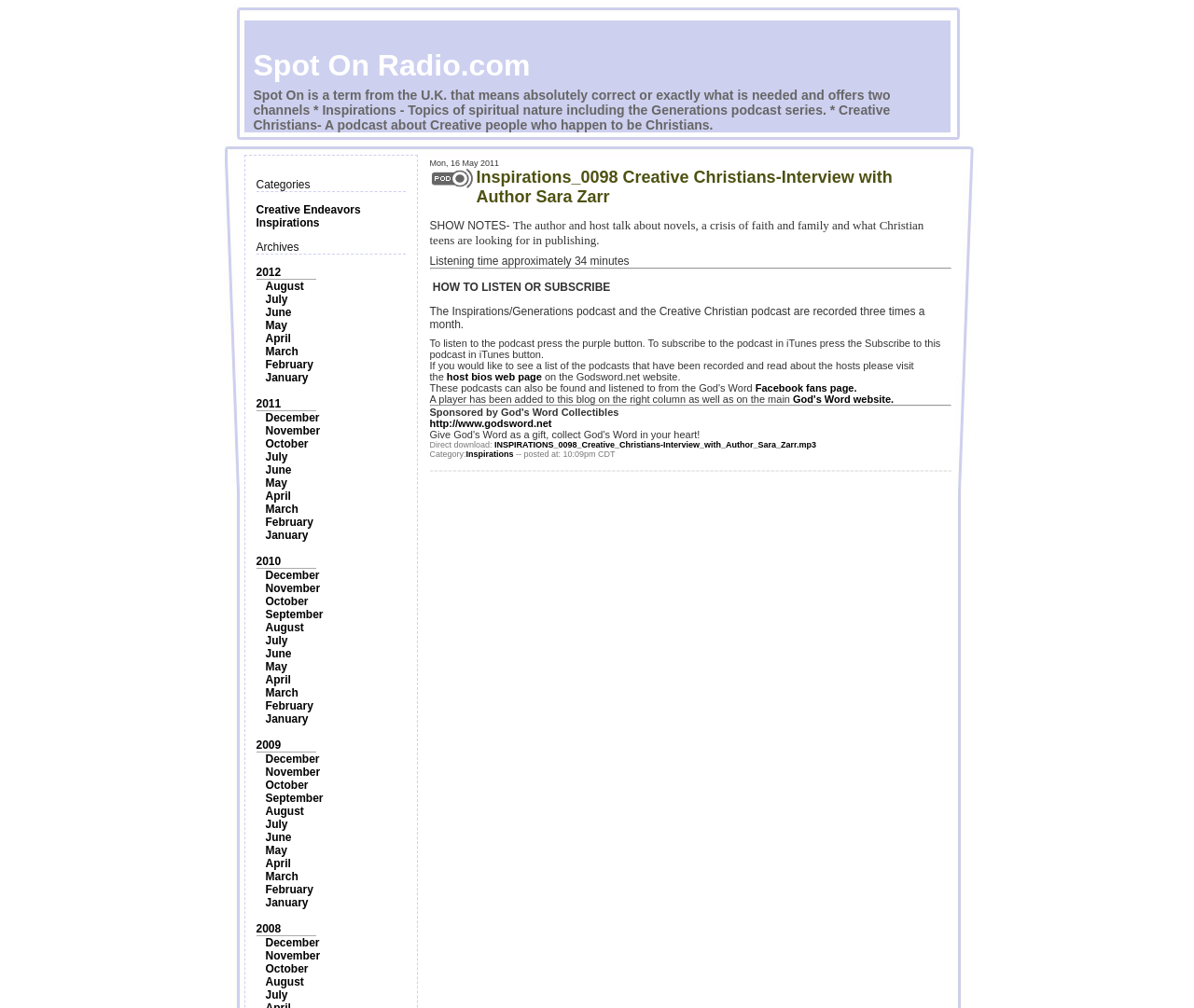Please identify the bounding box coordinates of the element on the webpage that should be clicked to follow this instruction: "Subscribe to the podcast in iTunes". The bounding box coordinates should be given as four float numbers between 0 and 1, formatted as [left, top, right, bottom].

[0.36, 0.335, 0.788, 0.357]